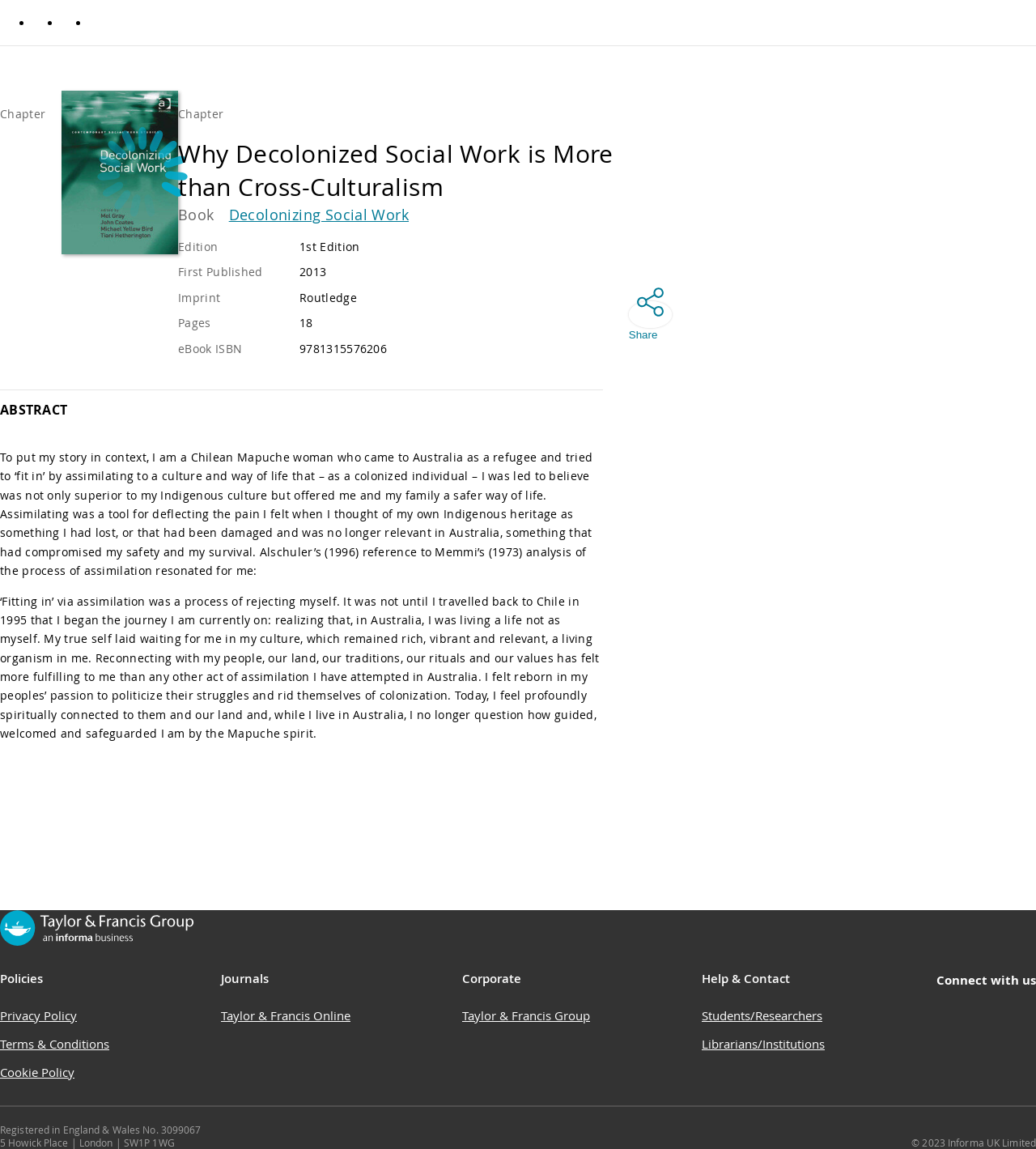Provide the bounding box coordinates for the UI element that is described as: "Cookie Policy".

[0.0, 0.926, 0.072, 0.94]